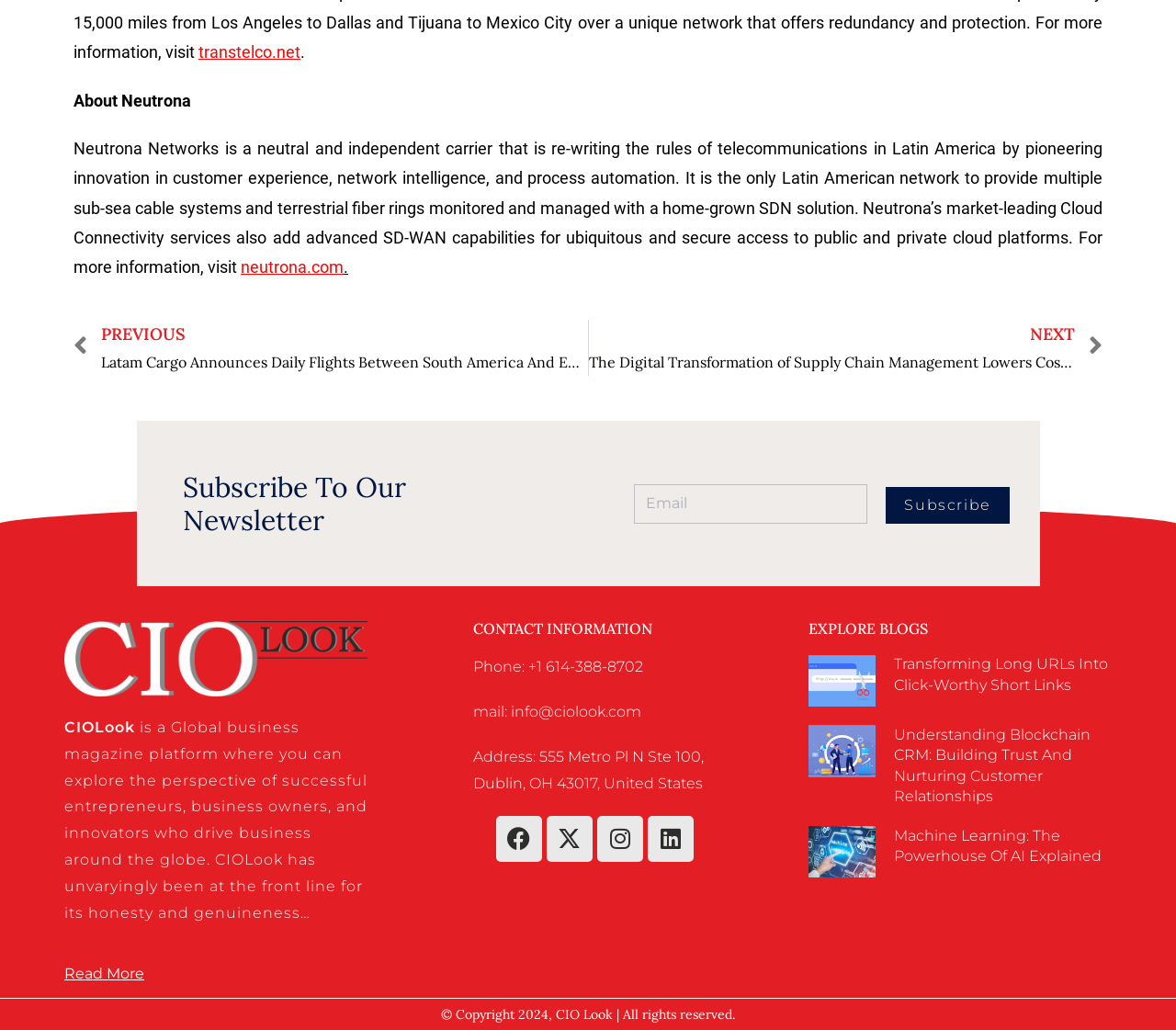What is the topic of the article with the heading 'Transforming Long URLs Into Click-Worthy Short Links'?
Look at the image and respond with a one-word or short phrase answer.

Long URLs